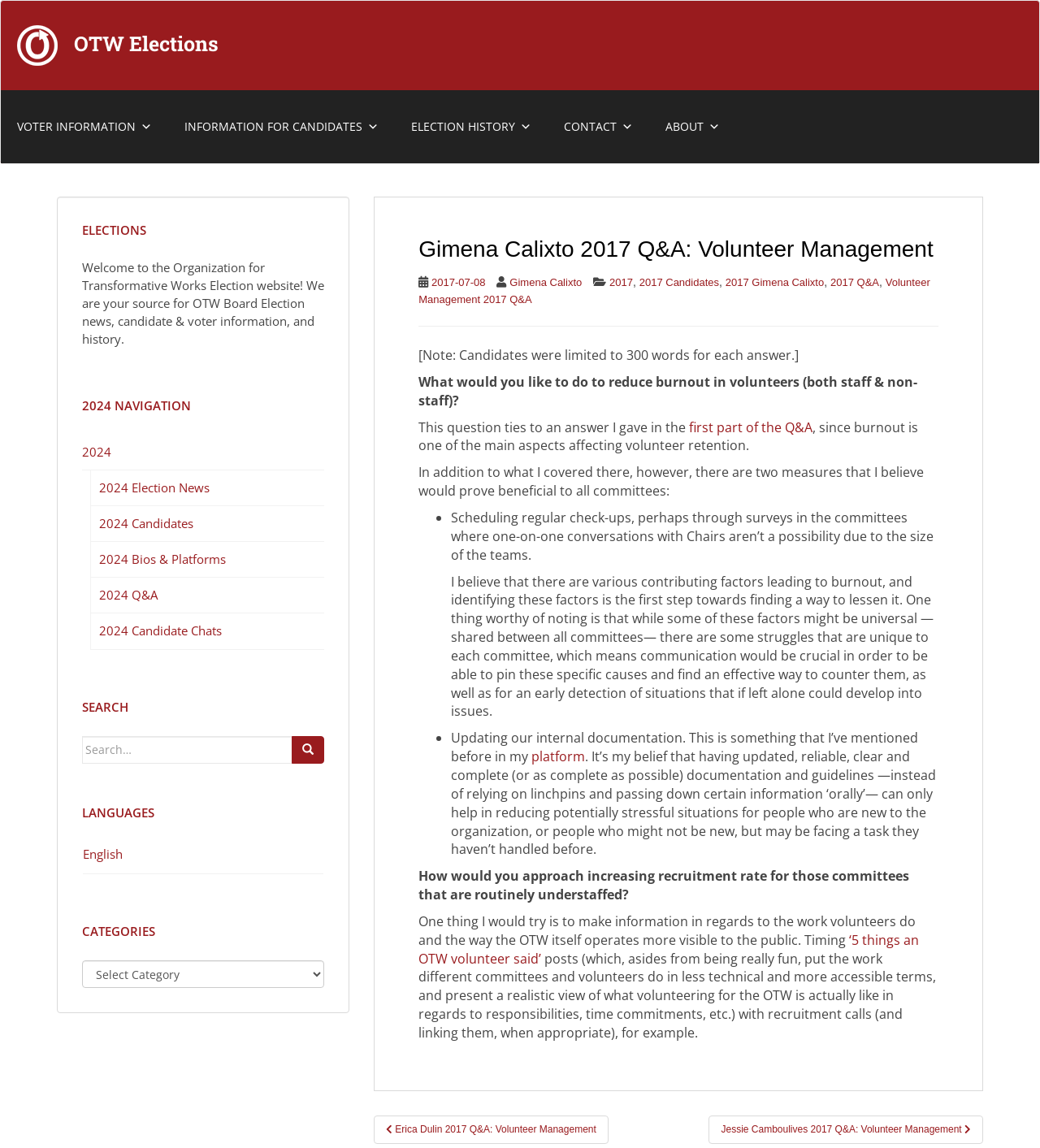What is the name of the candidate?
Look at the image and answer the question with a single word or phrase.

Gimena Calixto